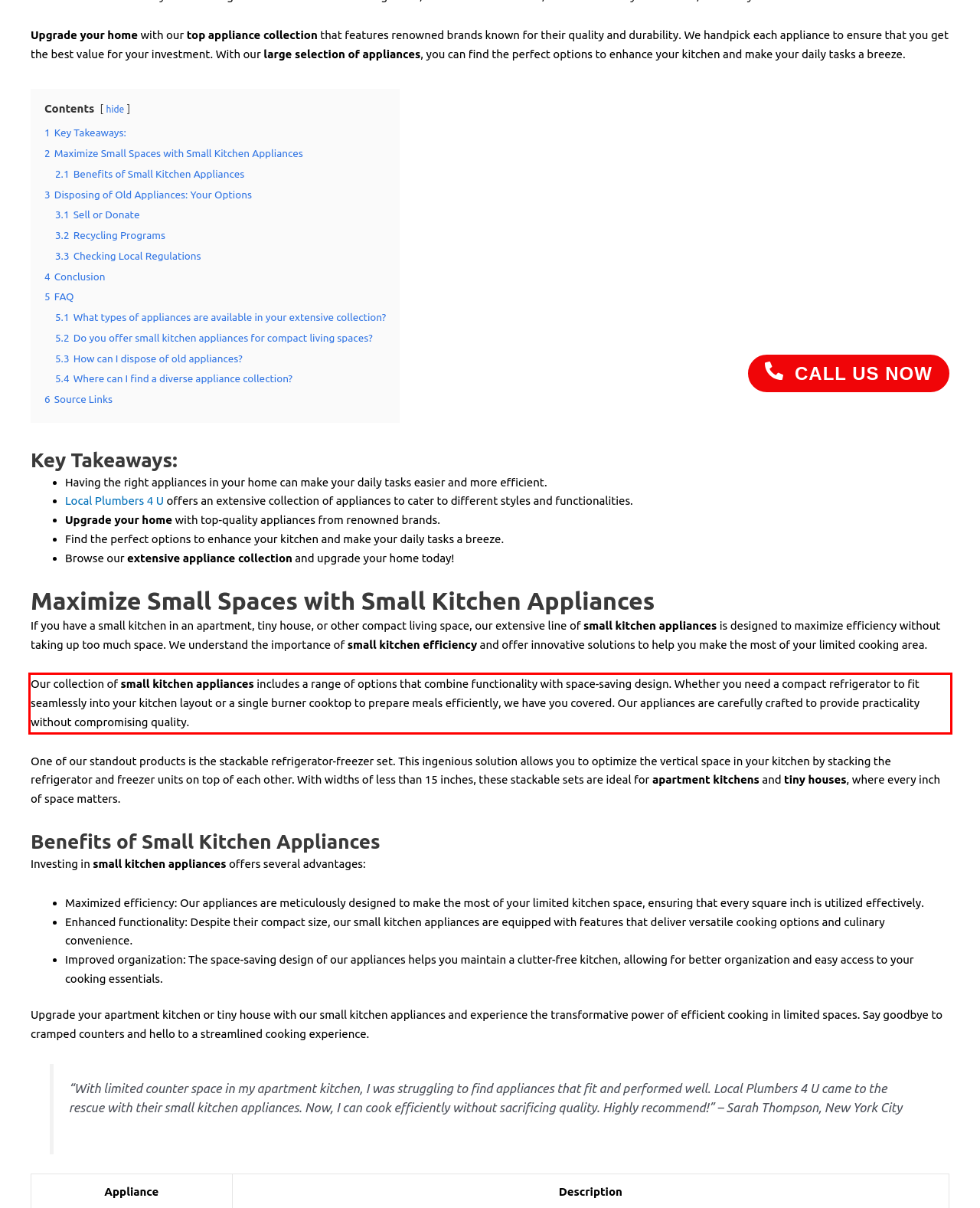From the provided screenshot, extract the text content that is enclosed within the red bounding box.

Our collection of small kitchen appliances includes a range of options that combine functionality with space-saving design. Whether you need a compact refrigerator to fit seamlessly into your kitchen layout or a single burner cooktop to prepare meals efficiently, we have you covered. Our appliances are carefully crafted to provide practicality without compromising quality.